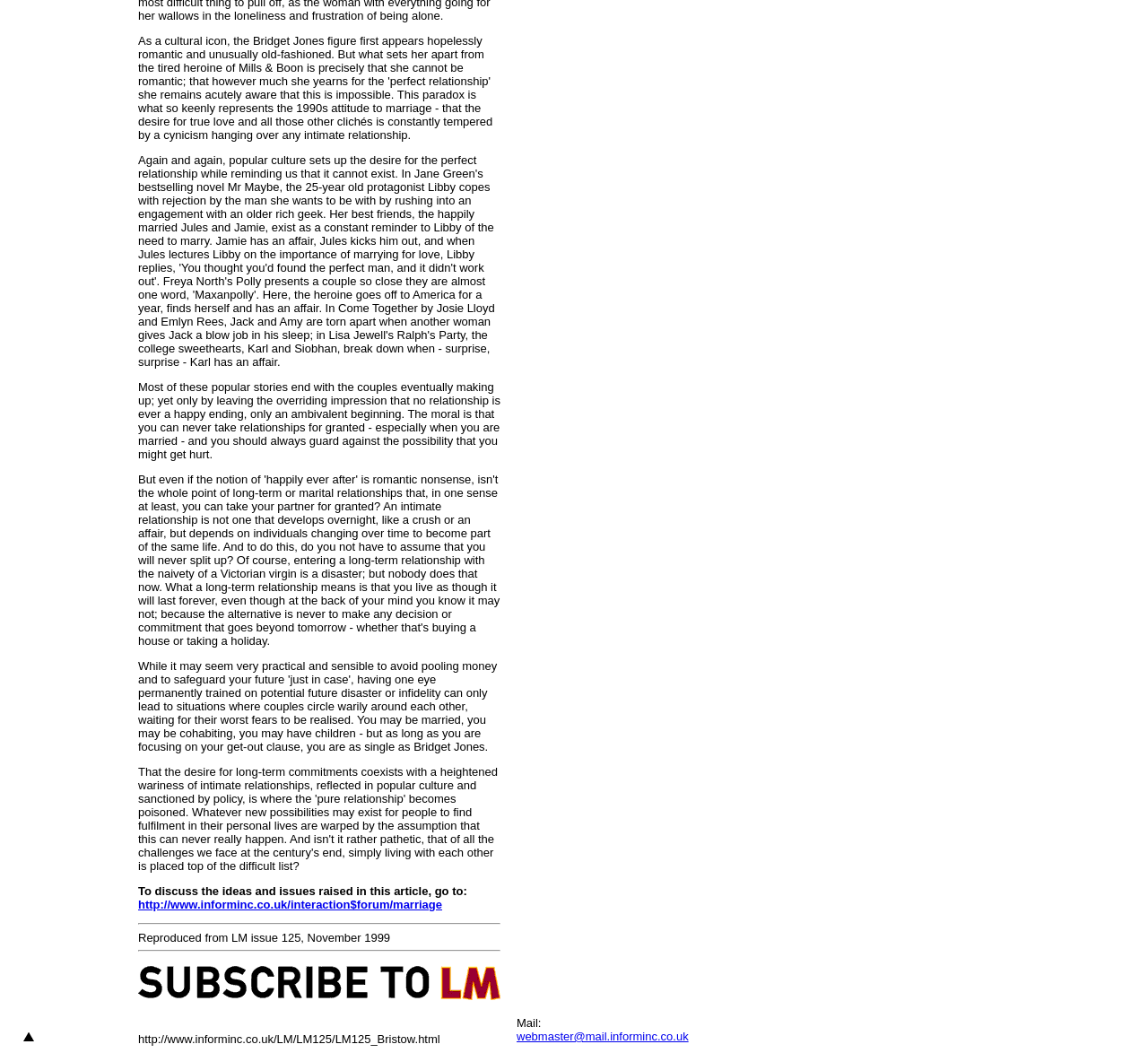Find the bounding box coordinates for the element described here: "alt="Subscribe to LM"".

[0.12, 0.94, 0.436, 0.952]